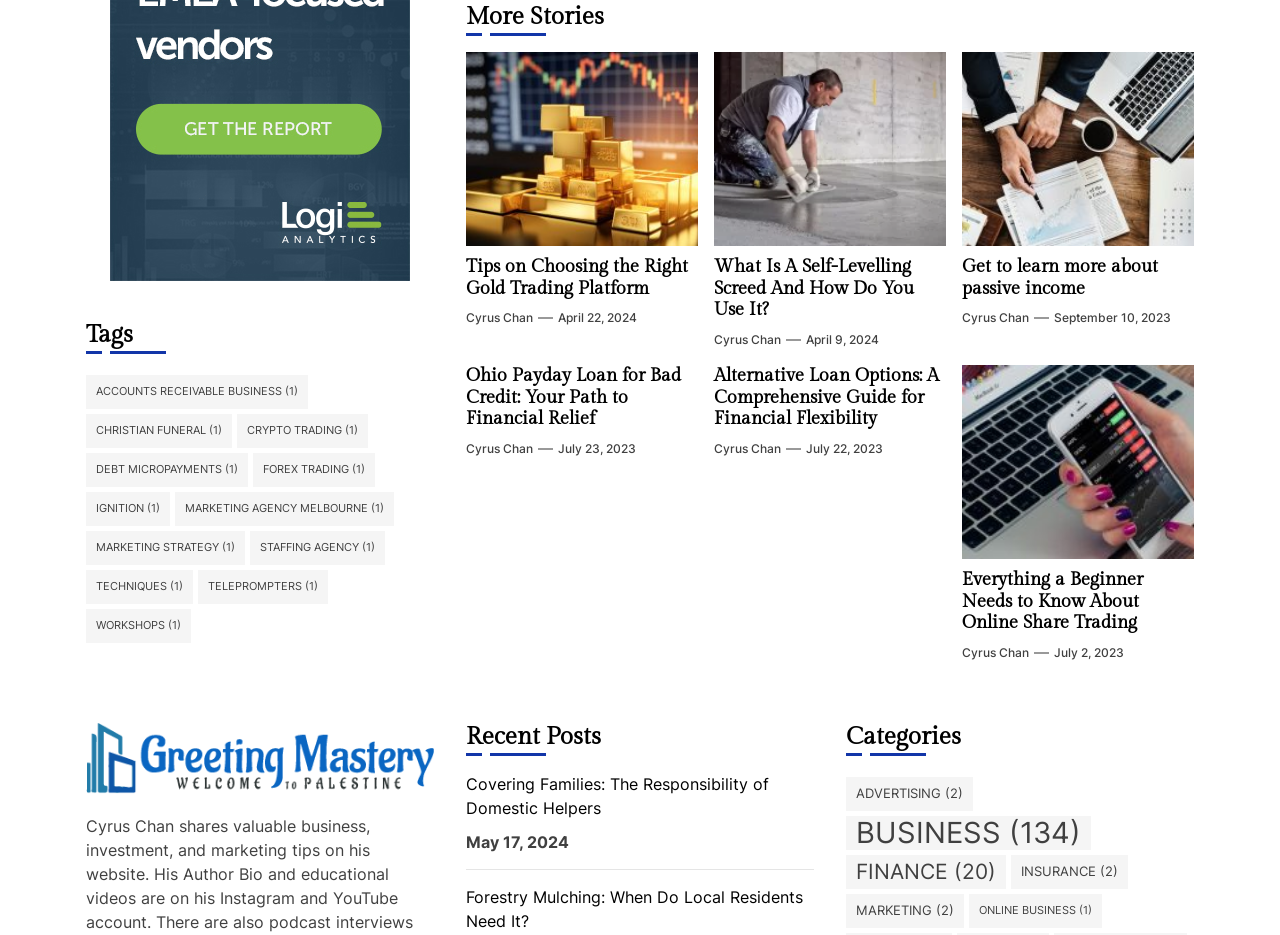Determine the bounding box coordinates in the format (top-left x, top-left y, bottom-right x, bottom-right y). Ensure all values are floating point numbers between 0 and 1. Identify the bounding box of the UI element described by: Debt Micropayments (1)

[0.067, 0.485, 0.194, 0.521]